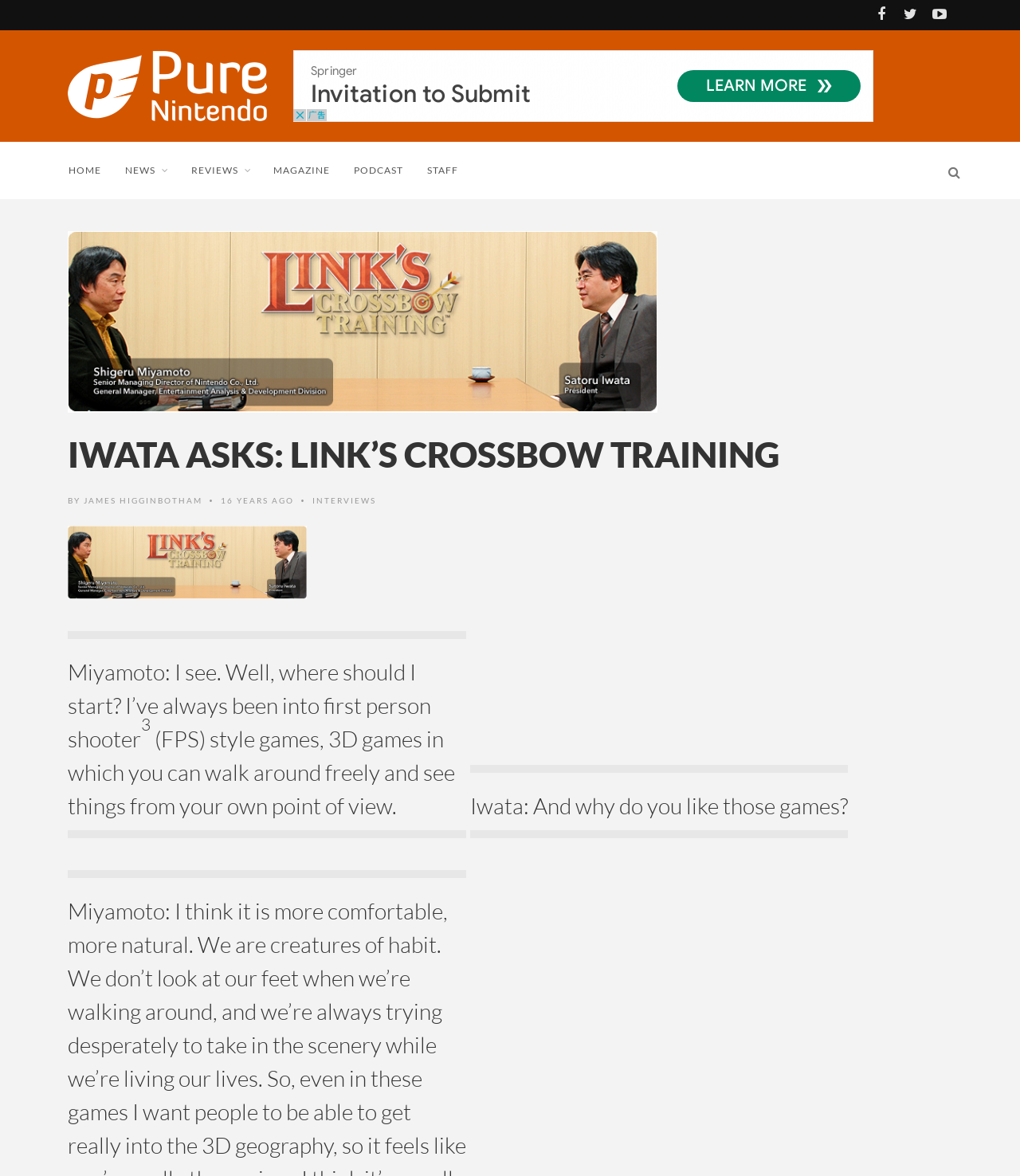What is the name of the website?
Answer with a single word or short phrase according to what you see in the image.

Pure Nintendo